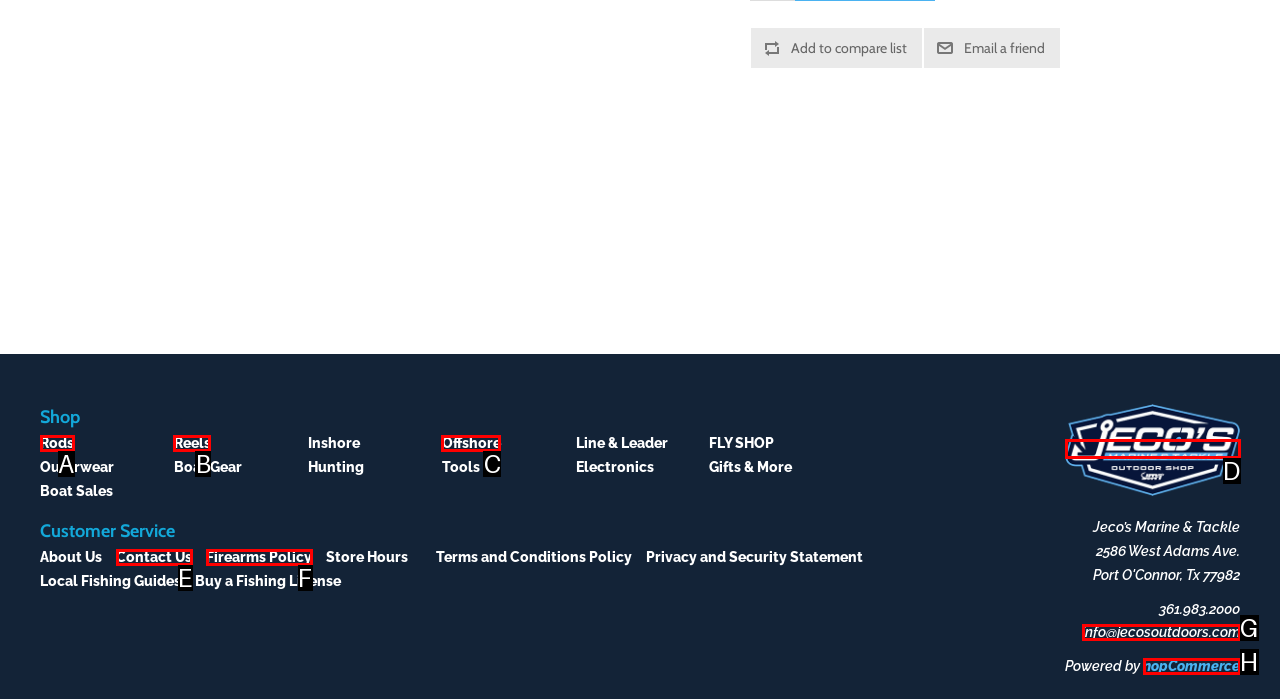Identify which HTML element matches the description: alt="Jeco's Marine & Tackle". Answer with the correct option's letter.

D